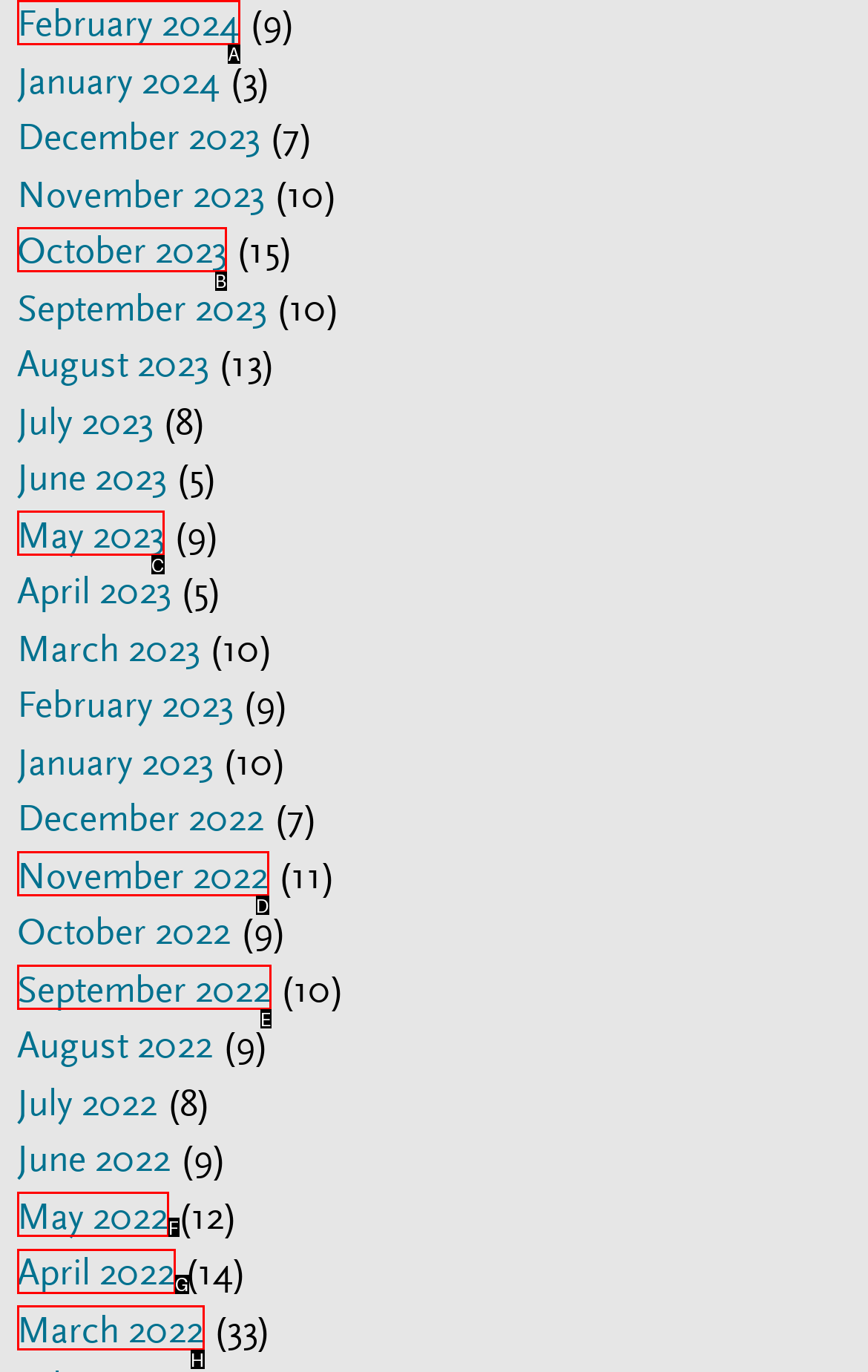From the description: February 2024, select the HTML element that fits best. Reply with the letter of the appropriate option.

A